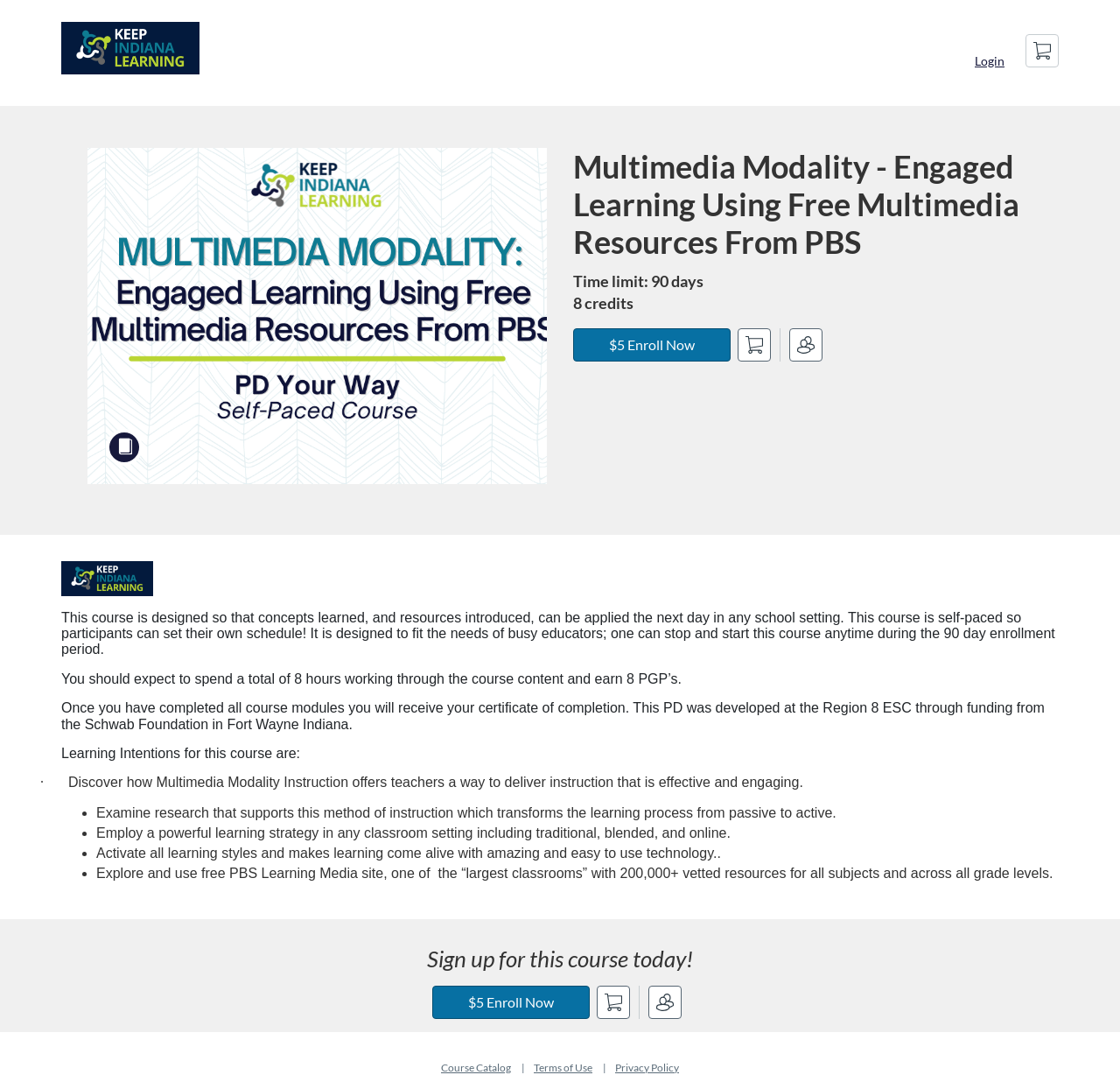Observe the image and answer the following question in detail: What is the course title?

The course title is 'Multimedia Modality' which is mentioned in the heading 'Multimedia Modality - Engaged Learning Using Free Multimedia Resources From PBS'.